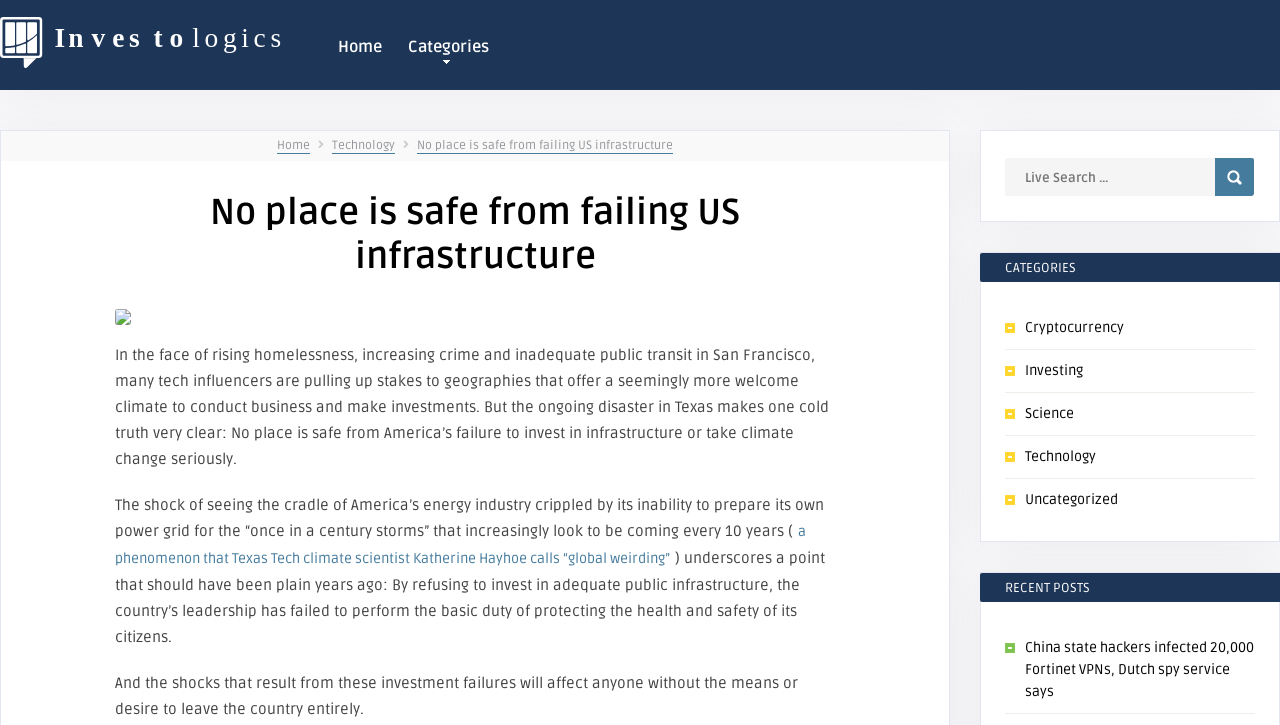Answer with a single word or phrase: 
What is the purpose of the textbox?

Live Search